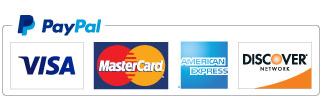Respond to the following question using a concise word or phrase: 
What is the purpose of including credit card brands in the image?

To enhance trust